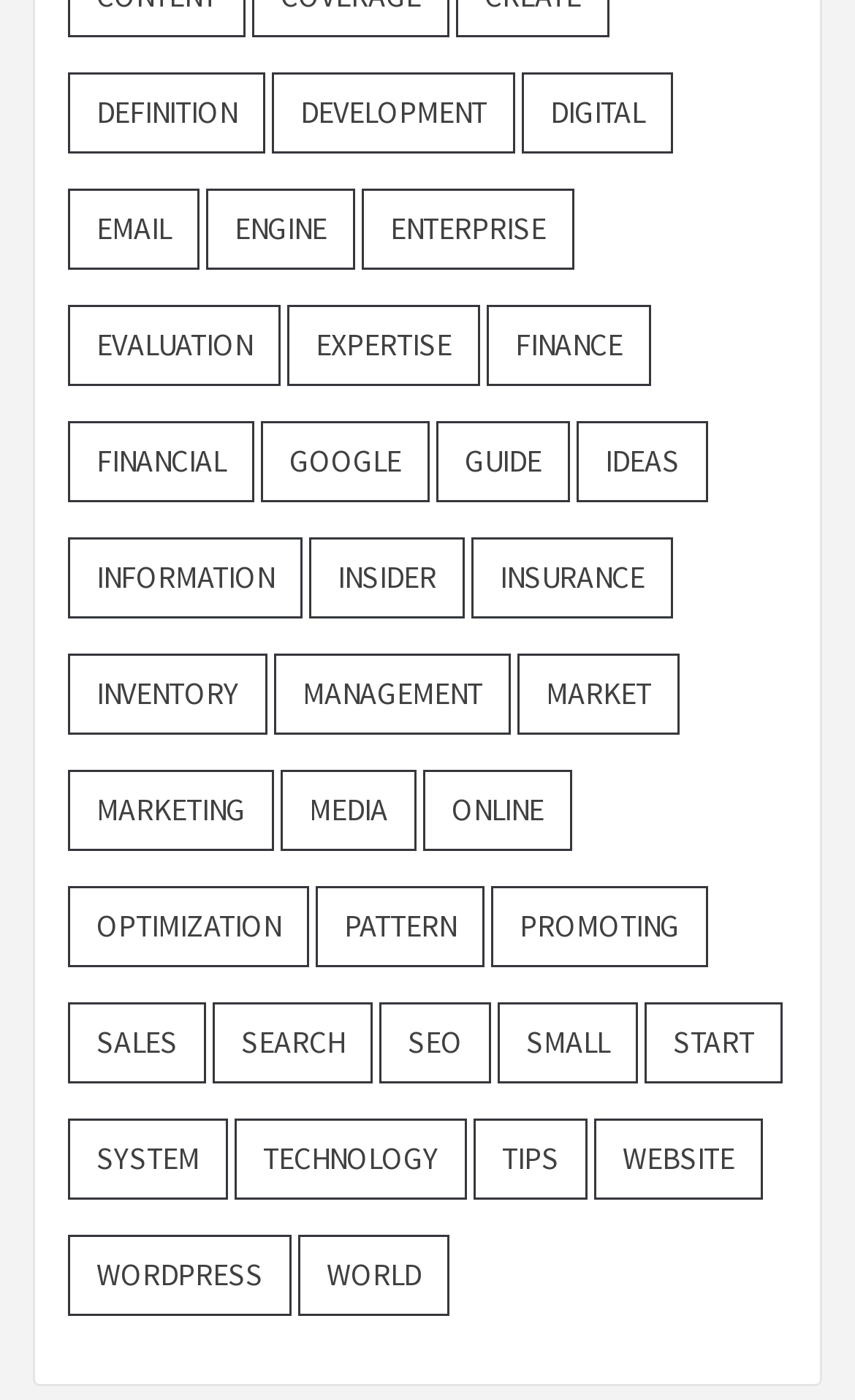Please locate the bounding box coordinates for the element that should be clicked to achieve the following instruction: "Learn about optimization". Ensure the coordinates are given as four float numbers between 0 and 1, i.e., [left, top, right, bottom].

[0.079, 0.632, 0.362, 0.69]